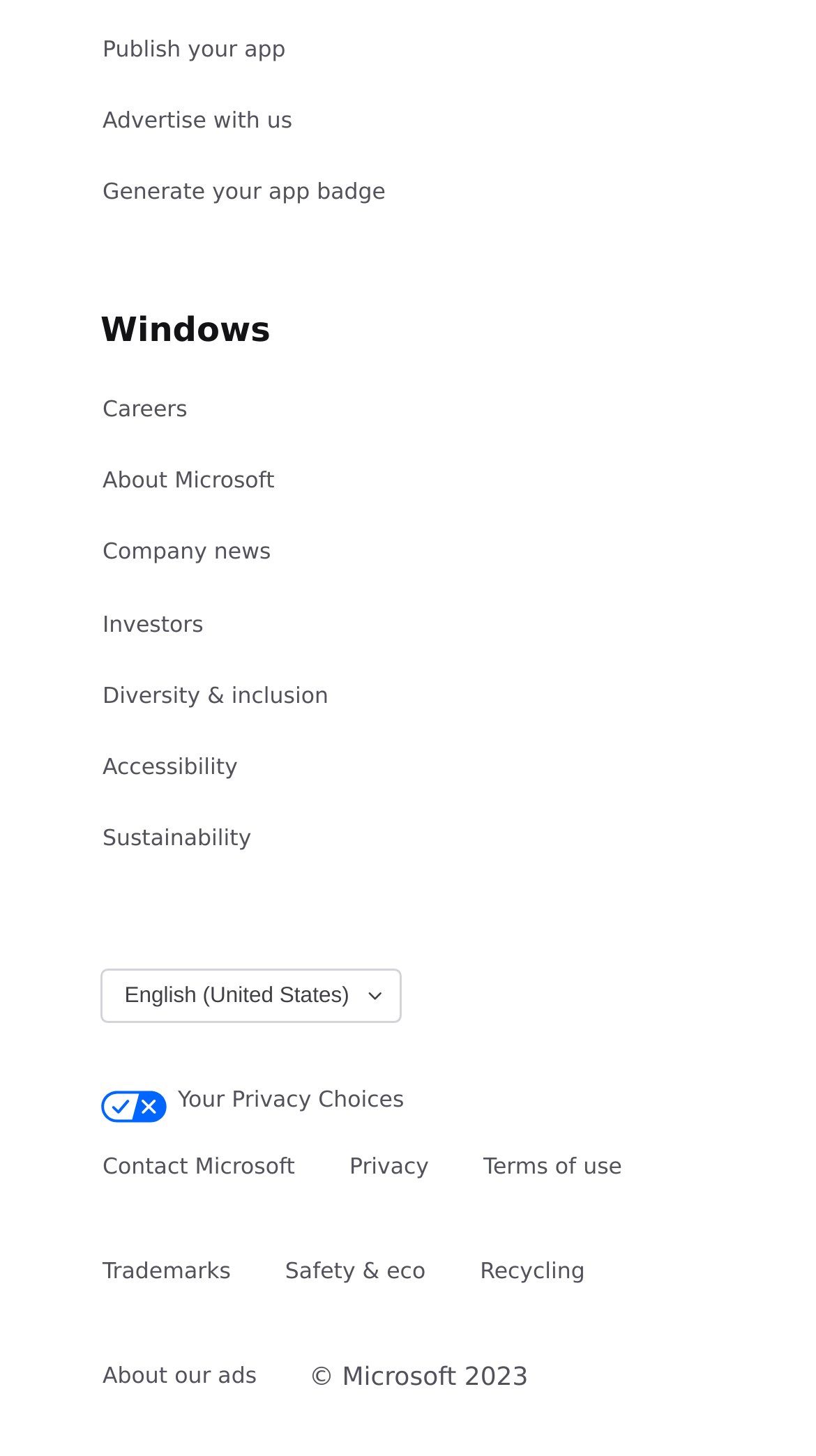Locate the bounding box coordinates of the clickable region necessary to complete the following instruction: "access June 2023". Provide the coordinates in the format of four float numbers between 0 and 1, i.e., [left, top, right, bottom].

None